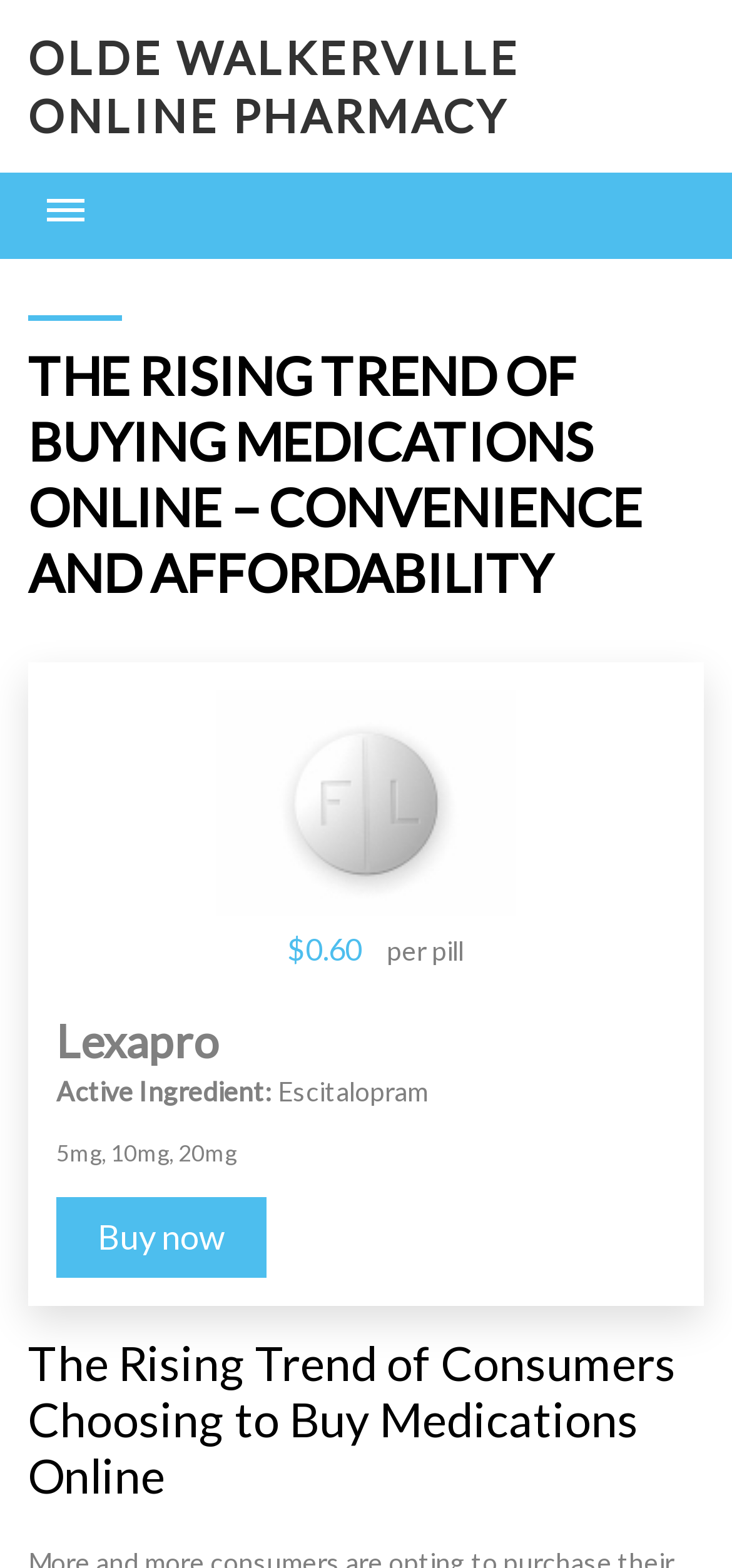Based on the provided description, "About Us", find the bounding box of the corresponding UI element in the screenshot.

[0.038, 0.165, 0.374, 0.217]